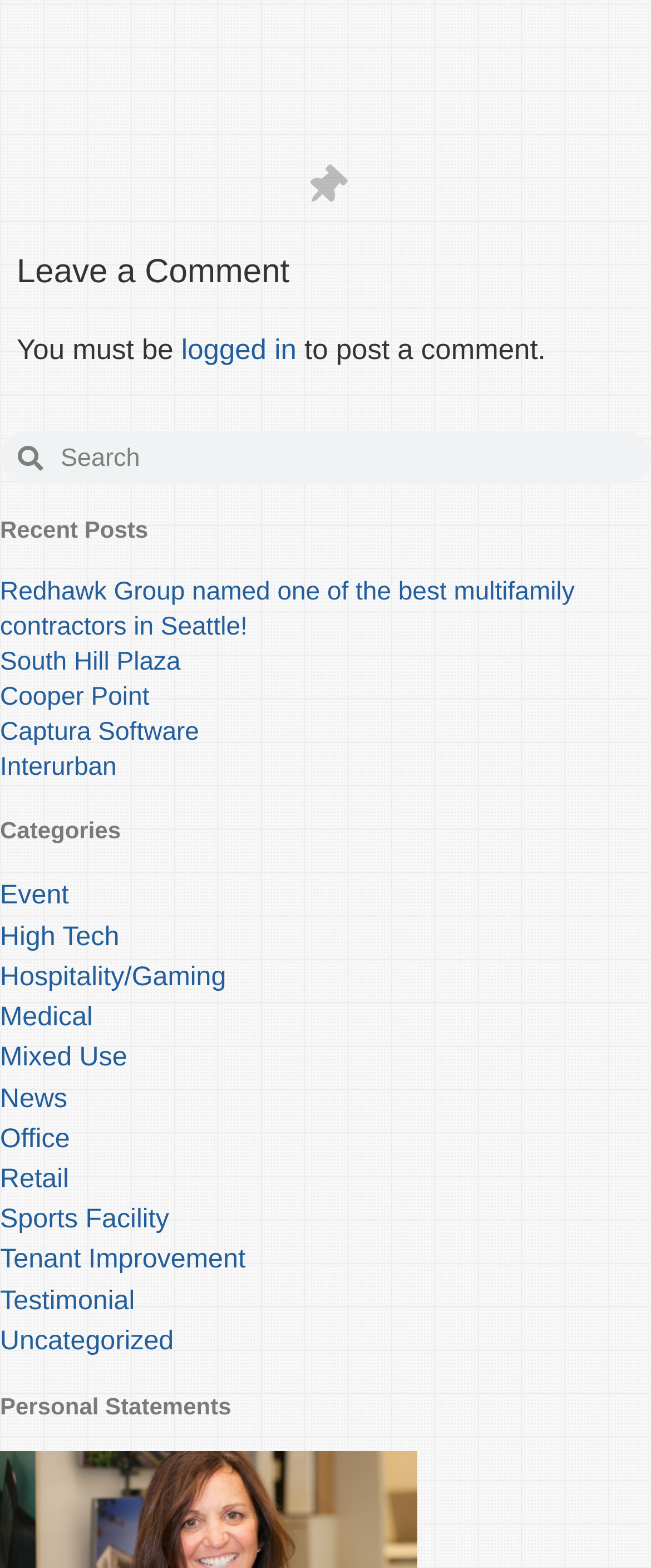Find the bounding box coordinates for the area that should be clicked to accomplish the instruction: "view category 'Event'".

[0.0, 0.562, 0.106, 0.581]